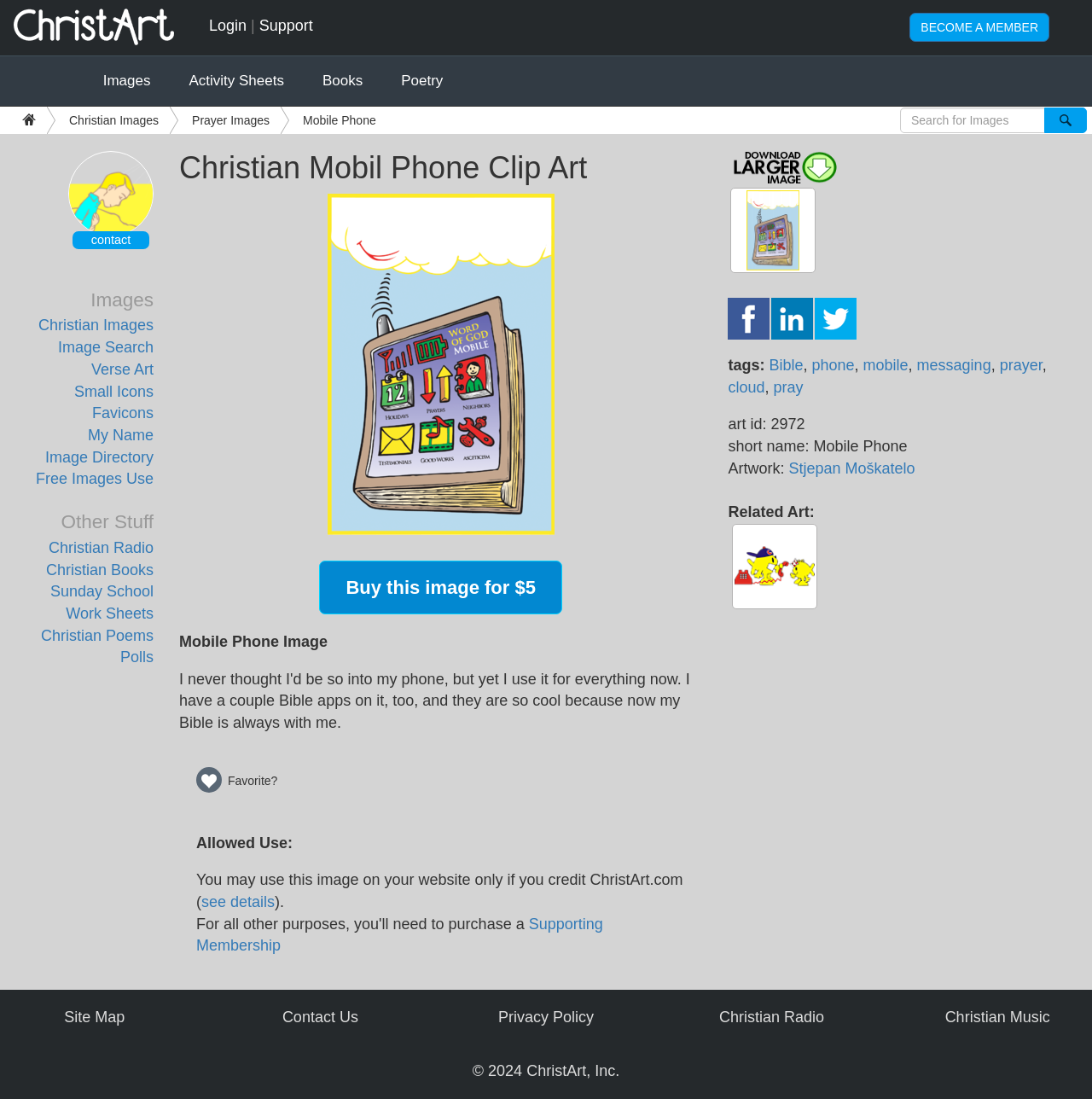Determine the bounding box coordinates of the clickable element necessary to fulfill the instruction: "Click on 'Home'". Provide the coordinates as four float numbers within the 0 to 1 range, i.e., [left, top, right, bottom].

None